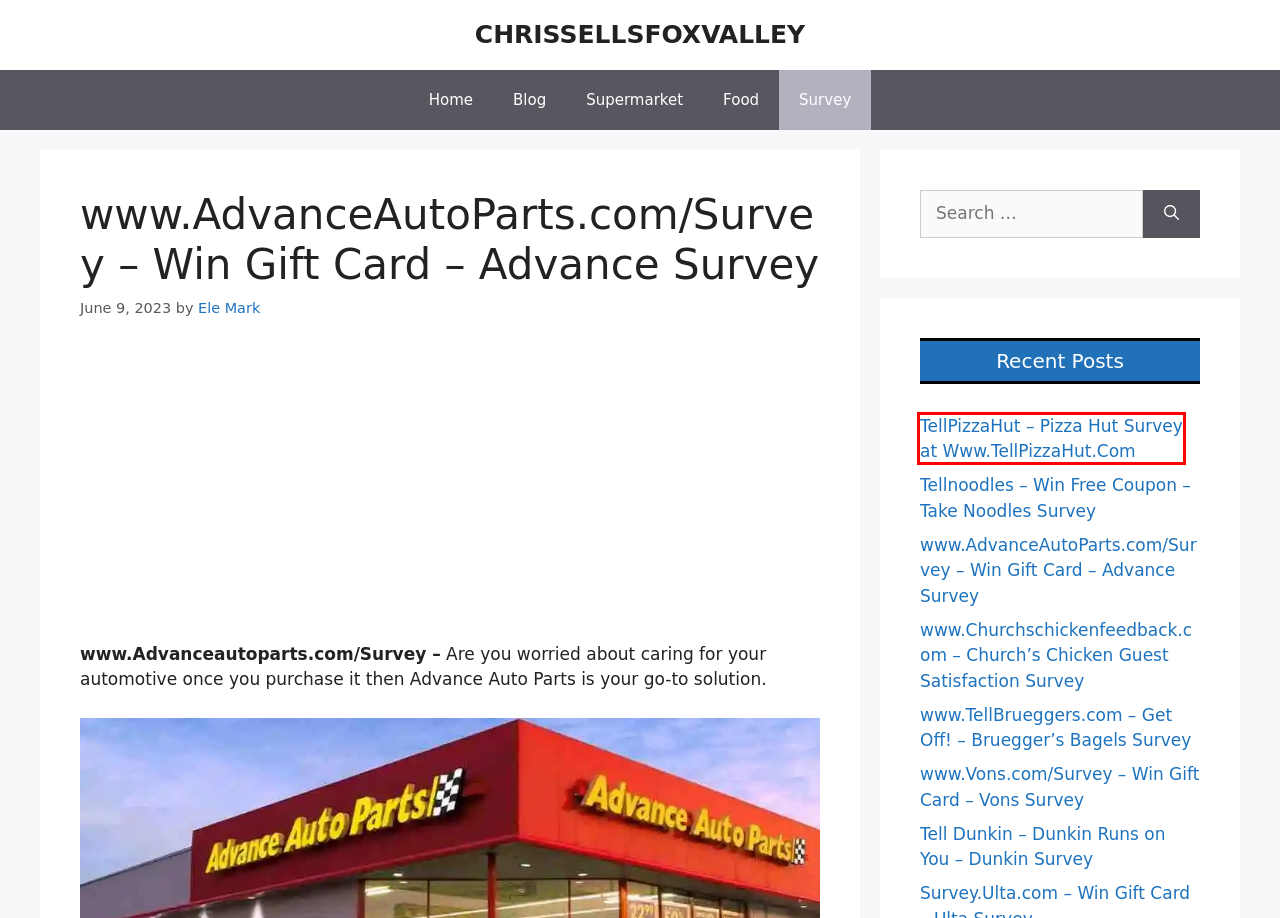Examine the screenshot of a webpage with a red bounding box around a UI element. Select the most accurate webpage description that corresponds to the new page after clicking the highlighted element. Here are the choices:
A. www.TellBrueggers.com - Get Off! - Bruegger's Bagels Survey
B. Food - CHRISSELLSFOXVALLEY
C. Supermarket - CHRISSELLSFOXVALLEY
D. www.Vons.com/Survey - Win Gift Card - Vons Survey
E. Survey - CHRISSELLSFOXVALLEY
F. www.Churchschickenfeedback.com - Church's Chicken Guest Satisfaction Survey
G. TellPizzaHut - Pizza Hut Survey at Www.TellPizzaHut.Com
H. CHRISSELLSFOXVALLEY - The Survey Information

G